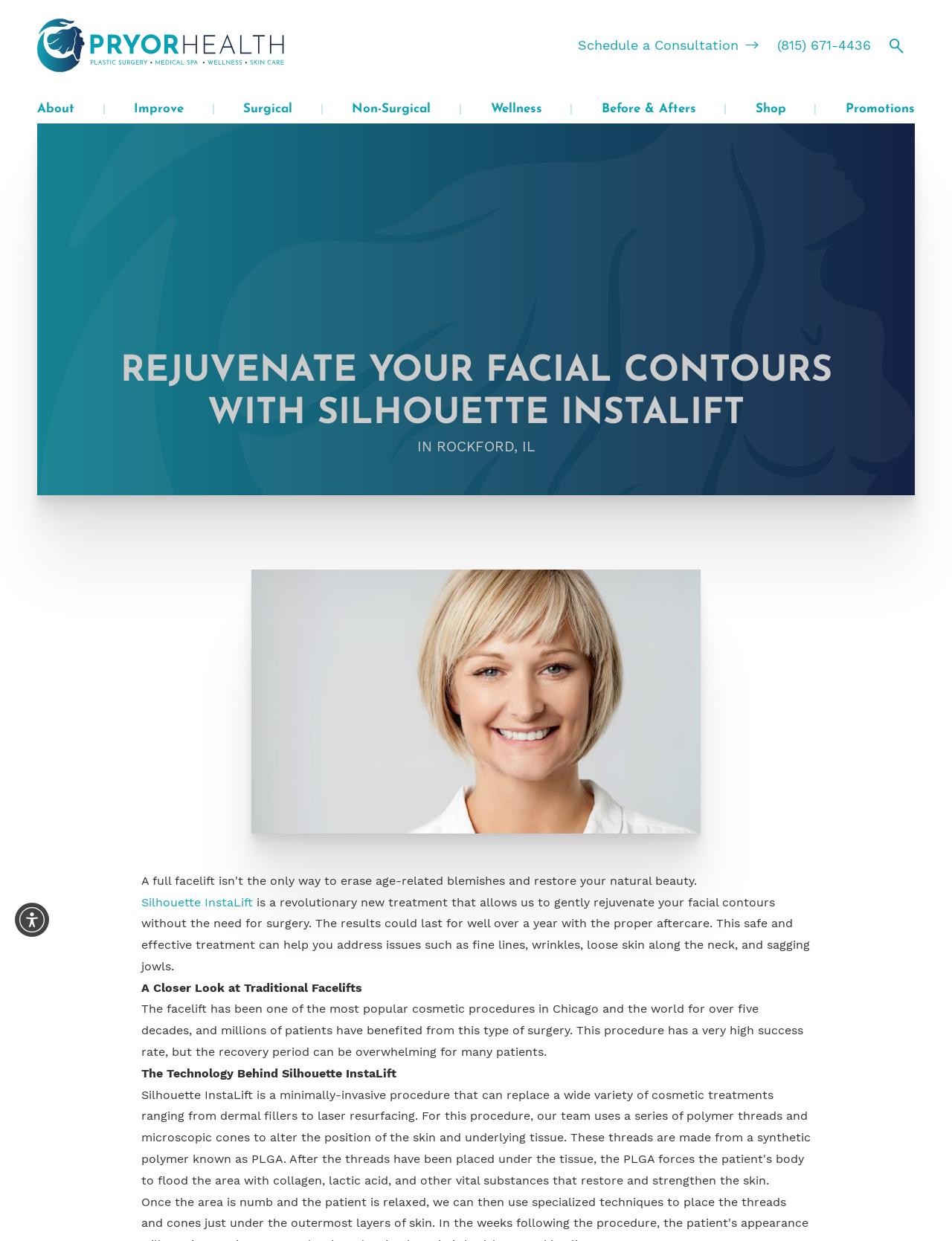What is the last option under 'Face & Neck'?
Look at the image and construct a detailed response to the question.

I examined the links under 'Face & Neck' and found that the last option is 'Wrinkles'.